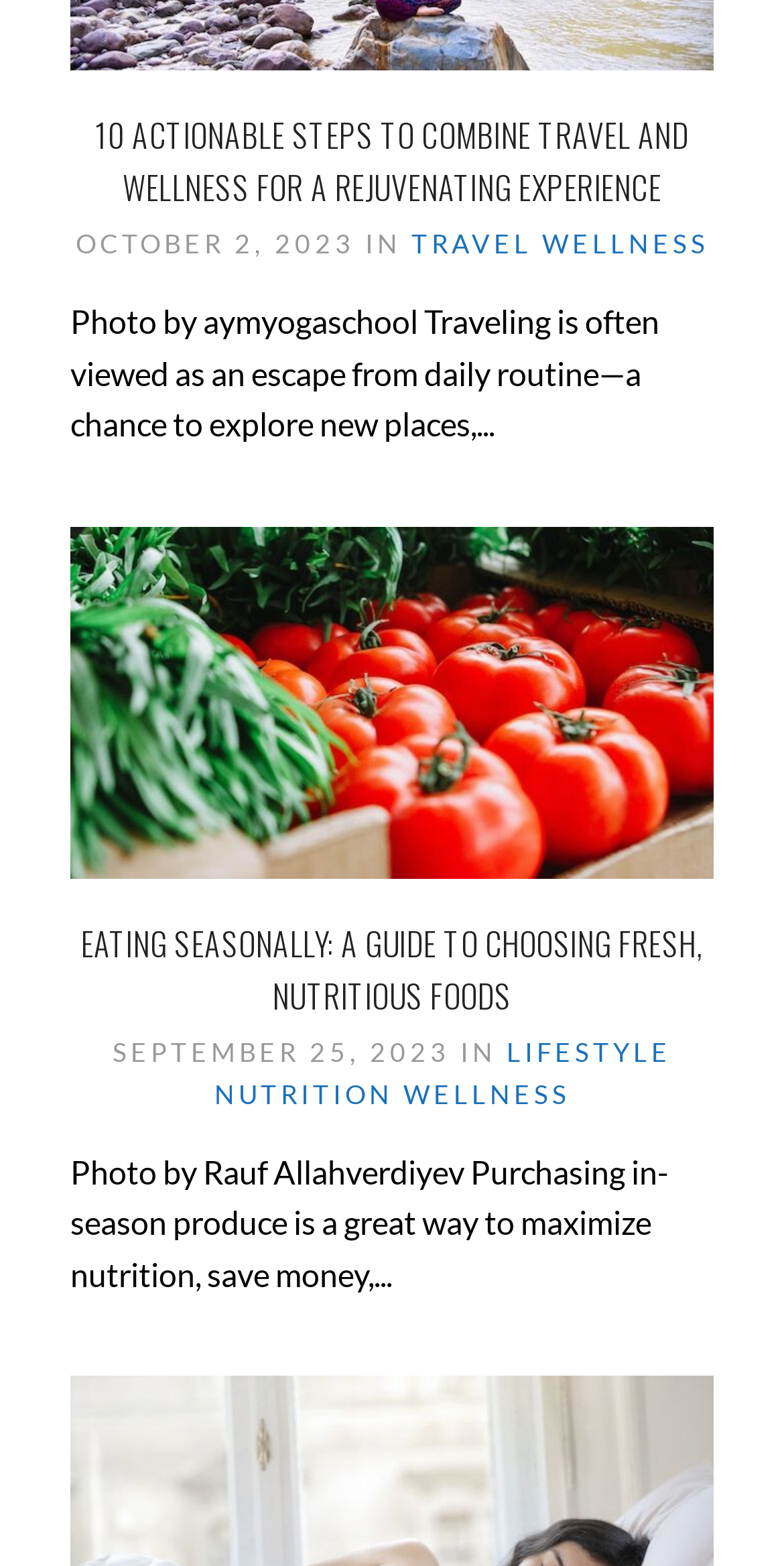Locate the bounding box coordinates of the UI element described by: "Travel". The bounding box coordinates should consist of four float numbers between 0 and 1, i.e., [left, top, right, bottom].

[0.524, 0.145, 0.678, 0.166]